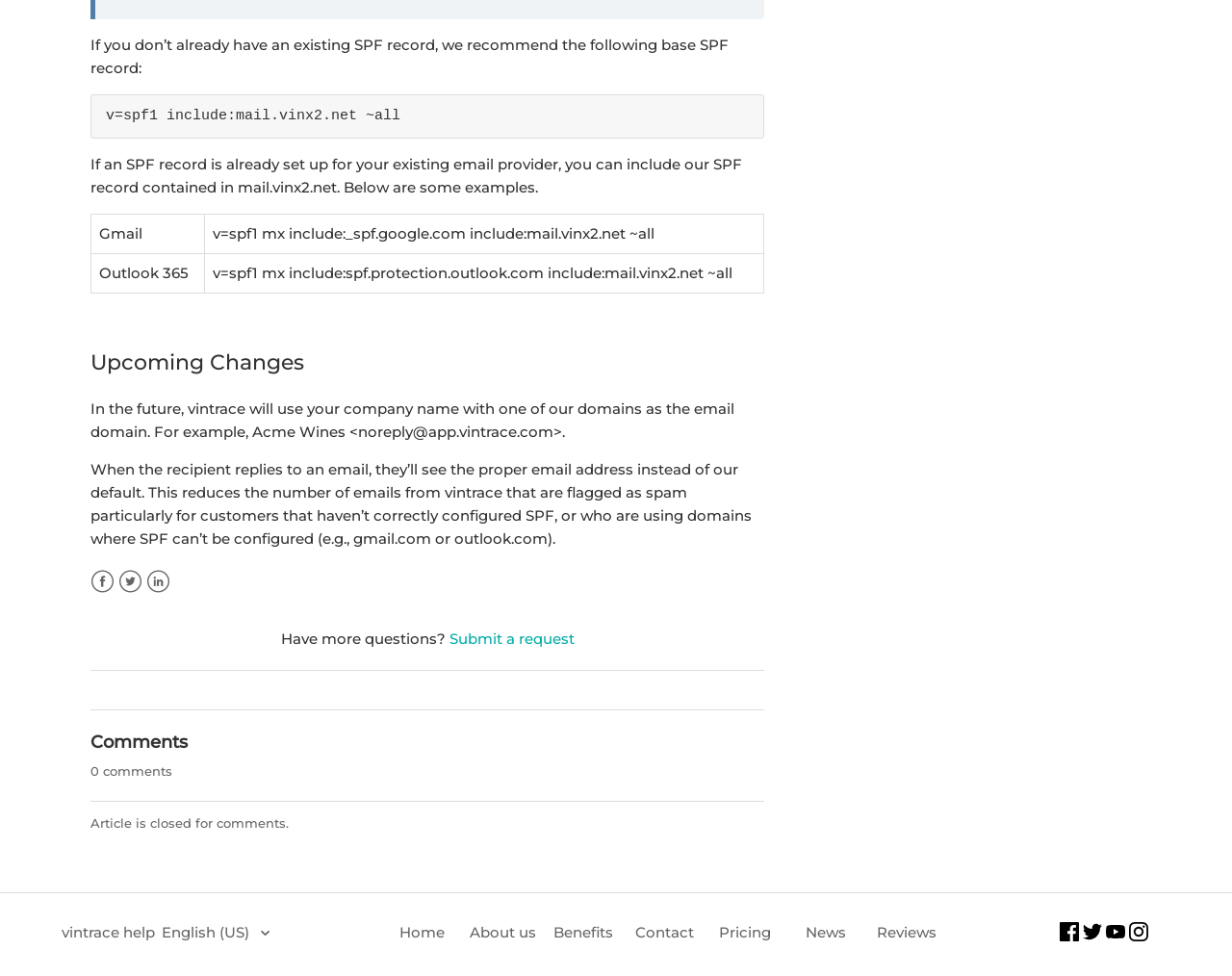Answer this question using a single word or a brief phrase:
What is the purpose of using a custom email domain?

Reduces spam